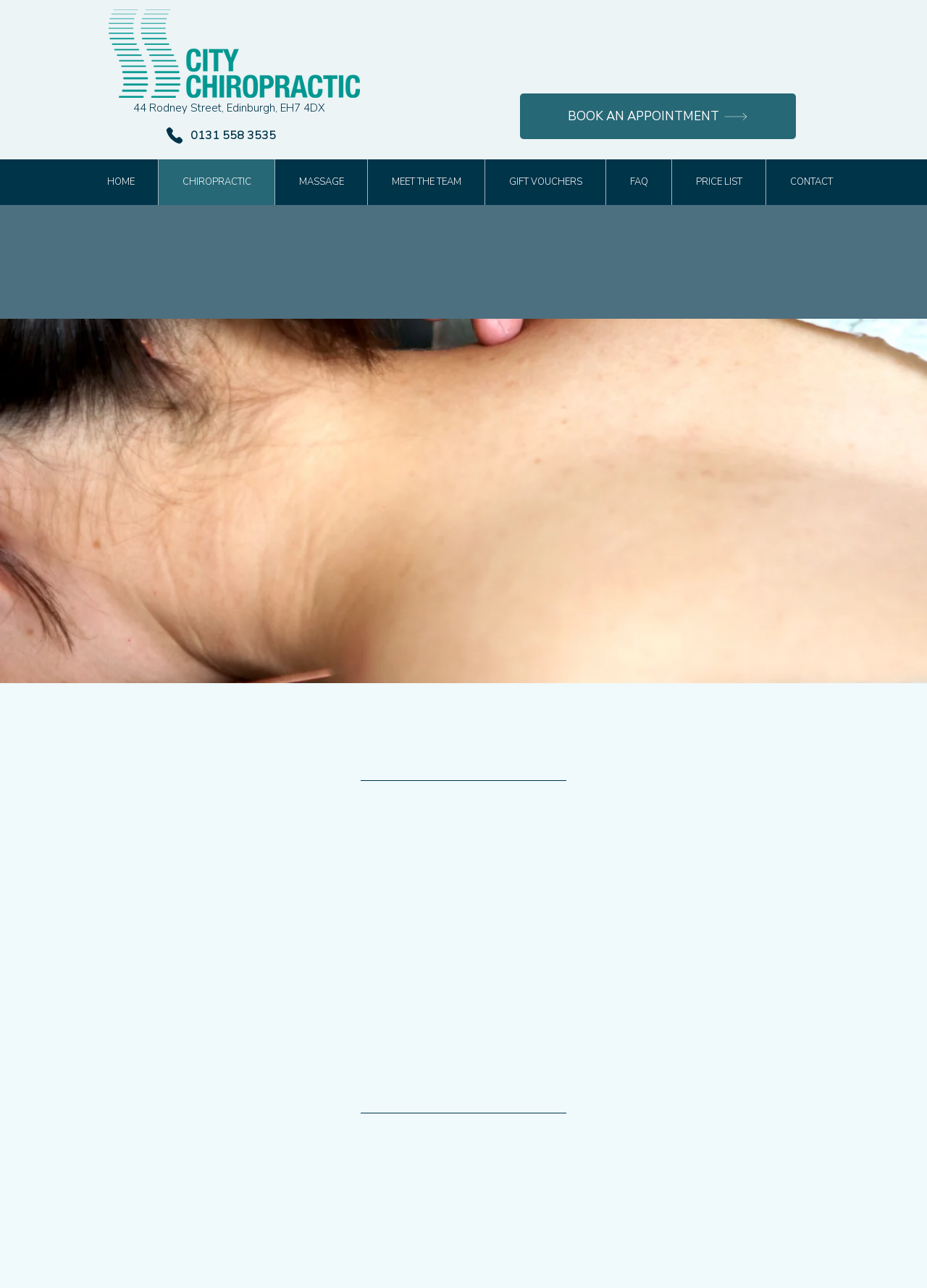Summarize the contents and layout of the webpage in detail.

The webpage is about Acupuncture and Dry Needling treatment at City Chiropractic in Edinburgh. At the top left, there is a City Chiropractic logo, and next to it, the address "44 Rodney Street, Edinburgh, EH7 4DX" is displayed. Below the address, the phone number "0131 558 3535" is shown. 

On the top right, there is a prominent "BOOK AN APPOINTMENT" button. Below it, a navigation menu is situated, with links to various sections of the website, including "HOME", "CHIROPRACTIC", "MASSAGE", "MEET THE TEAM", "GIFT VOUCHERS", "FAQ", "PRICE LIST", and "CONTACT".

The main content of the webpage is divided into two sections. On the left, there is a large image that takes up most of the height of the page. On the right, there are several headings and paragraphs of text. The main heading "WESTERN MEDICAL ACUPUNCTURE & DRY NEEDLING" is followed by a subheading "Western Medical Acupuncture & Dry Needling at City Chiropractic". 

The text explains that City Chiropractic offers Western Medical Acupuncture and Dry Needling treatment to help relieve certain pain, and that their chiropractors are qualified professionals. It also mentions that the treatment can be offered as part of regular ongoing chiropractic care.

Further down, there is a section that lists the conditions that Western Medical Acupuncture and Dry Needling can help with, including tension type headaches, migraine headaches, chronic low back pain, and others. Finally, there is a statement that many people also feel more relaxed or revitalized after acupuncture.